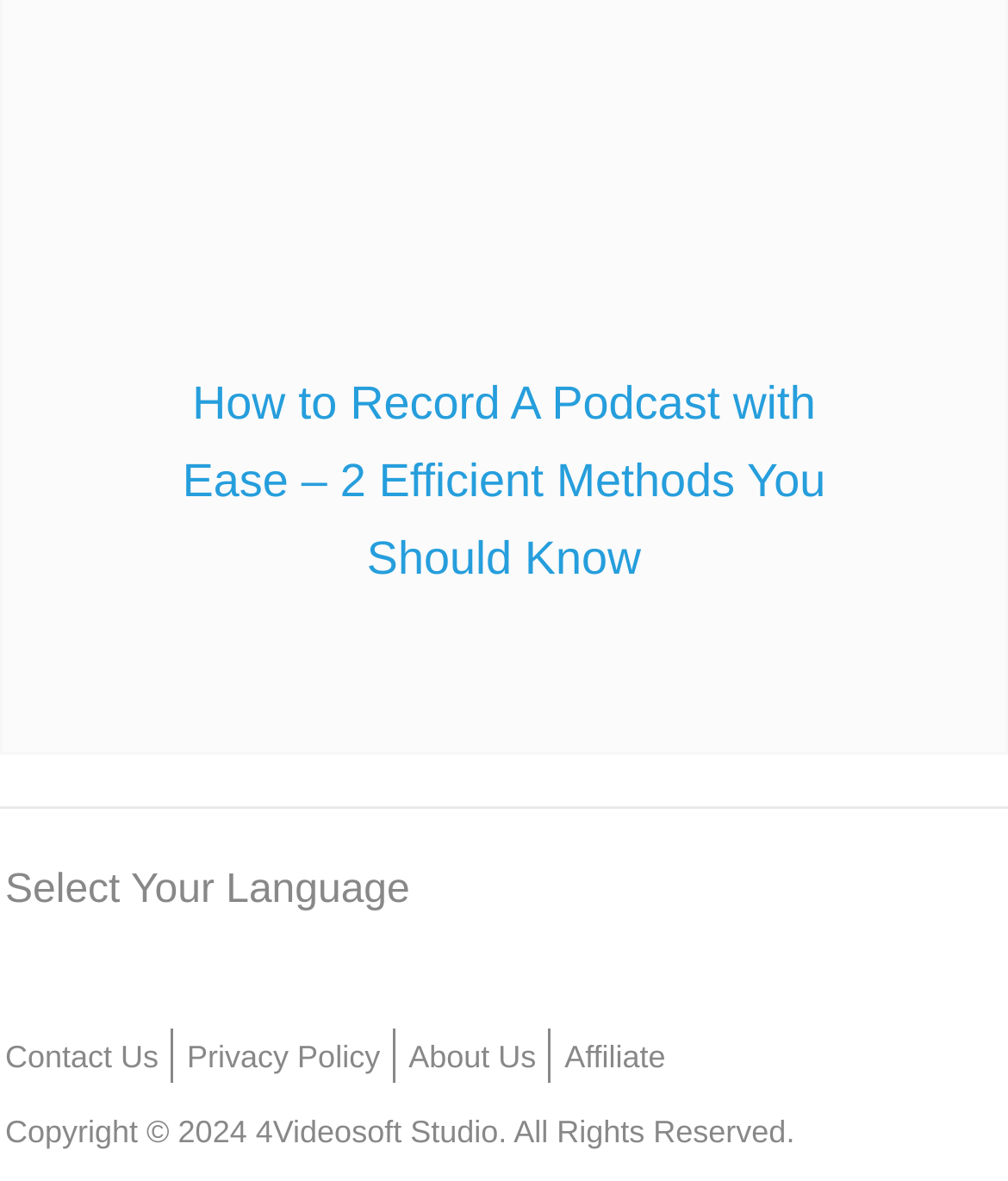Please answer the following question using a single word or phrase: 
How many language options are available?

4